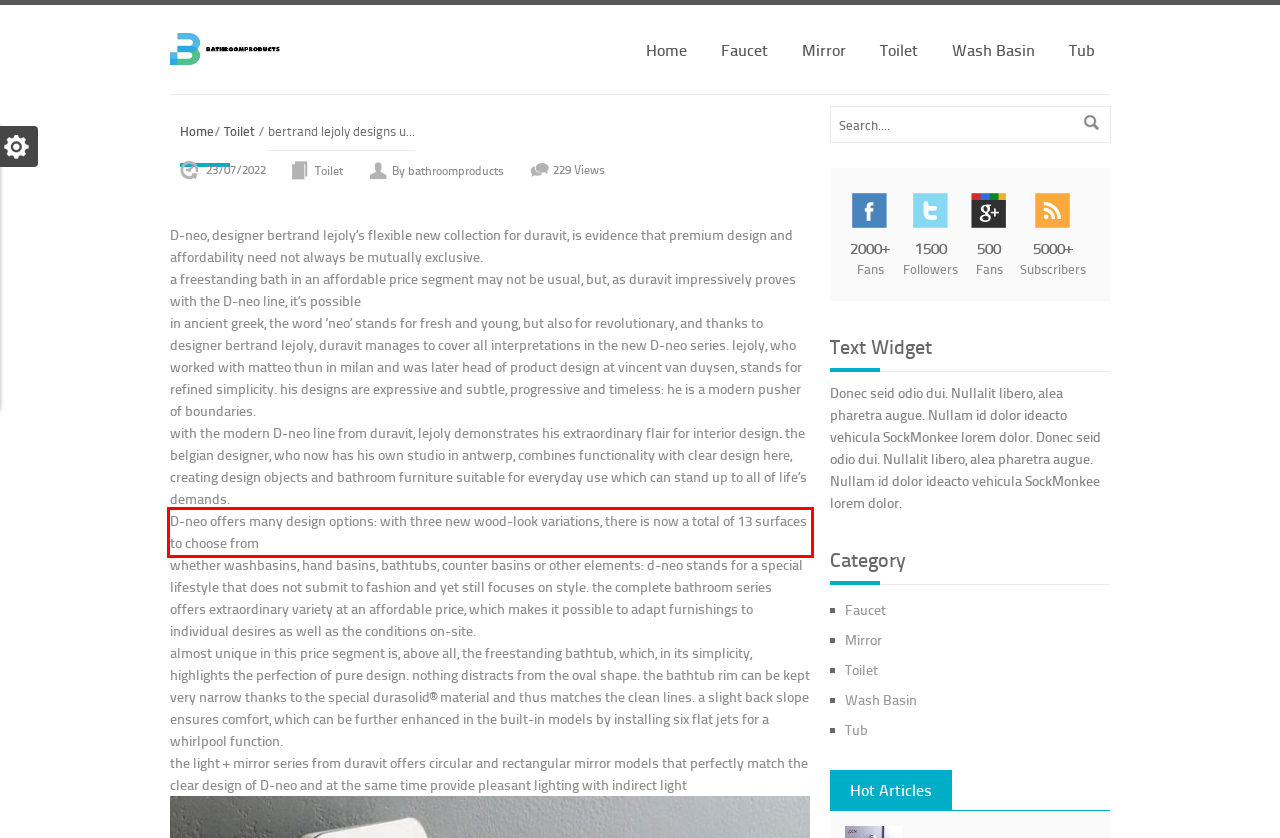Given the screenshot of the webpage, identify the red bounding box, and recognize the text content inside that red bounding box.

D-neo offers many design options: with three new wood-look variations, there is now a total of 13 surfaces to choose from